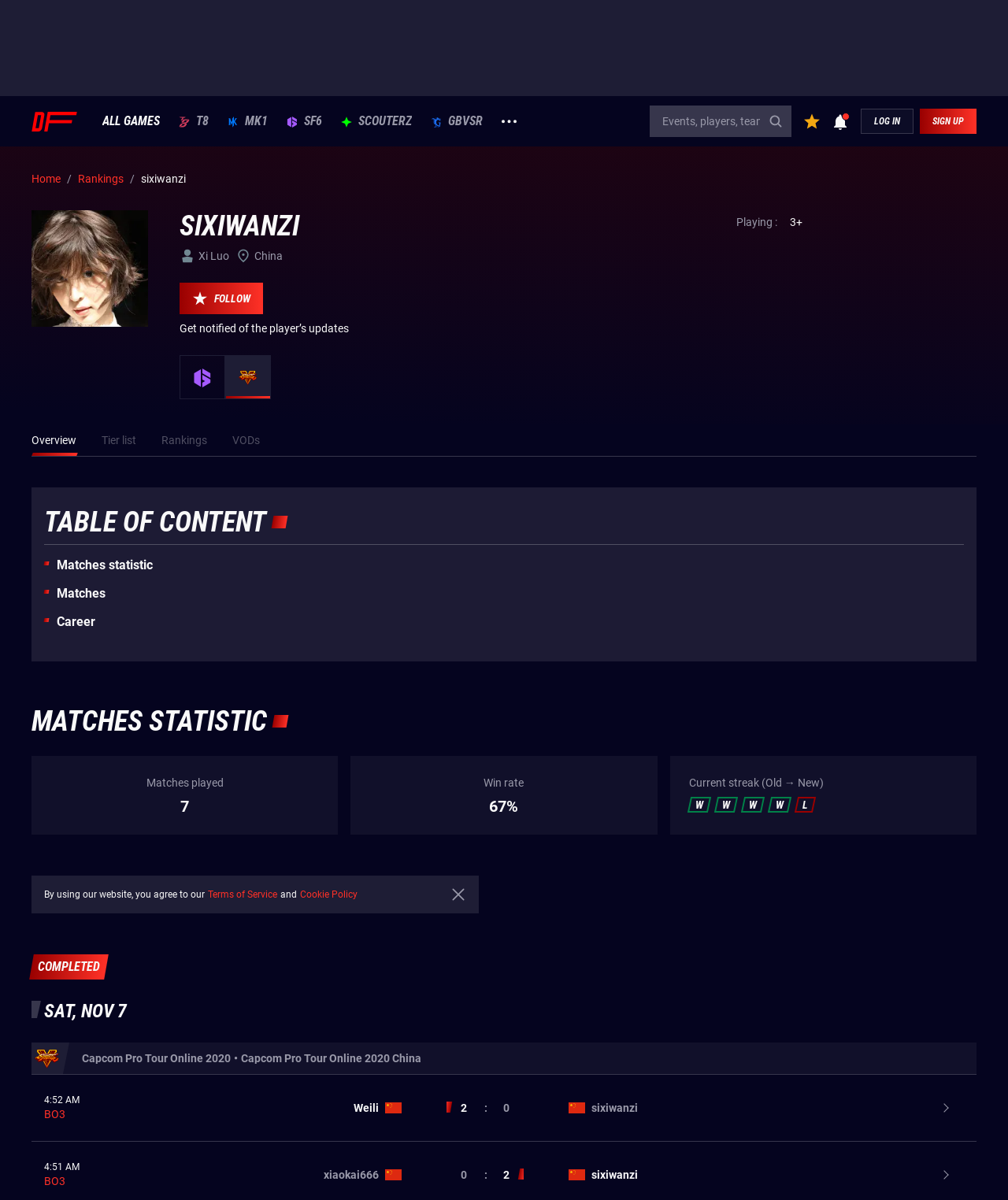What is the current streak of the player?
Provide a detailed answer to the question using information from the image.

I found the current streak by looking at the links 'W' and 'L' in the 'MATCHES STATISTIC' section, which indicate the player's win and loss streak.